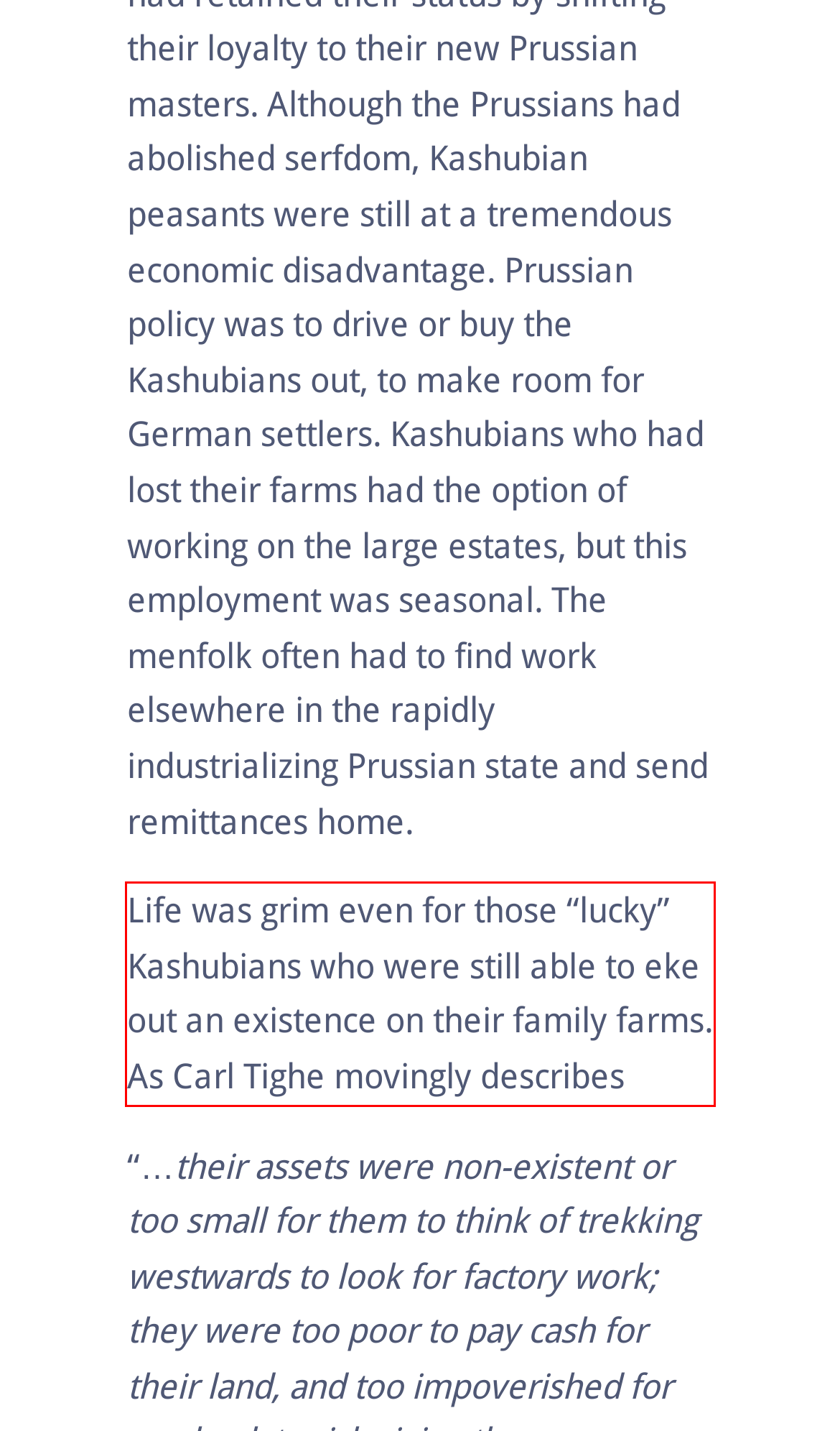Please identify and extract the text from the UI element that is surrounded by a red bounding box in the provided webpage screenshot.

Life was grim even for those “lucky” Kashubians who were still able to eke out an existence on their family farms. As Carl Tighe movingly describes